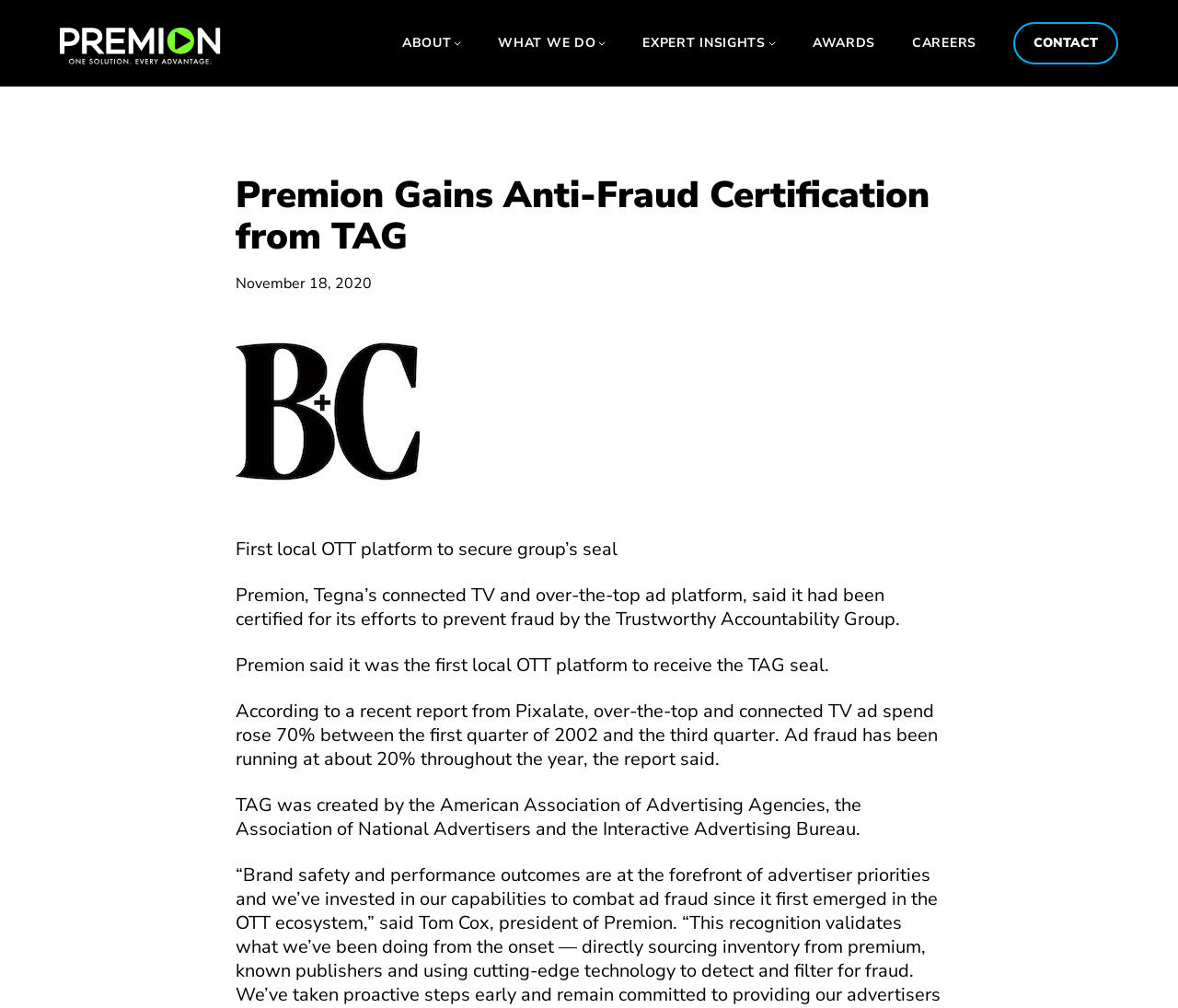Please extract and provide the main headline of the webpage.

Premion Gains Anti-Fraud Certification from TAG